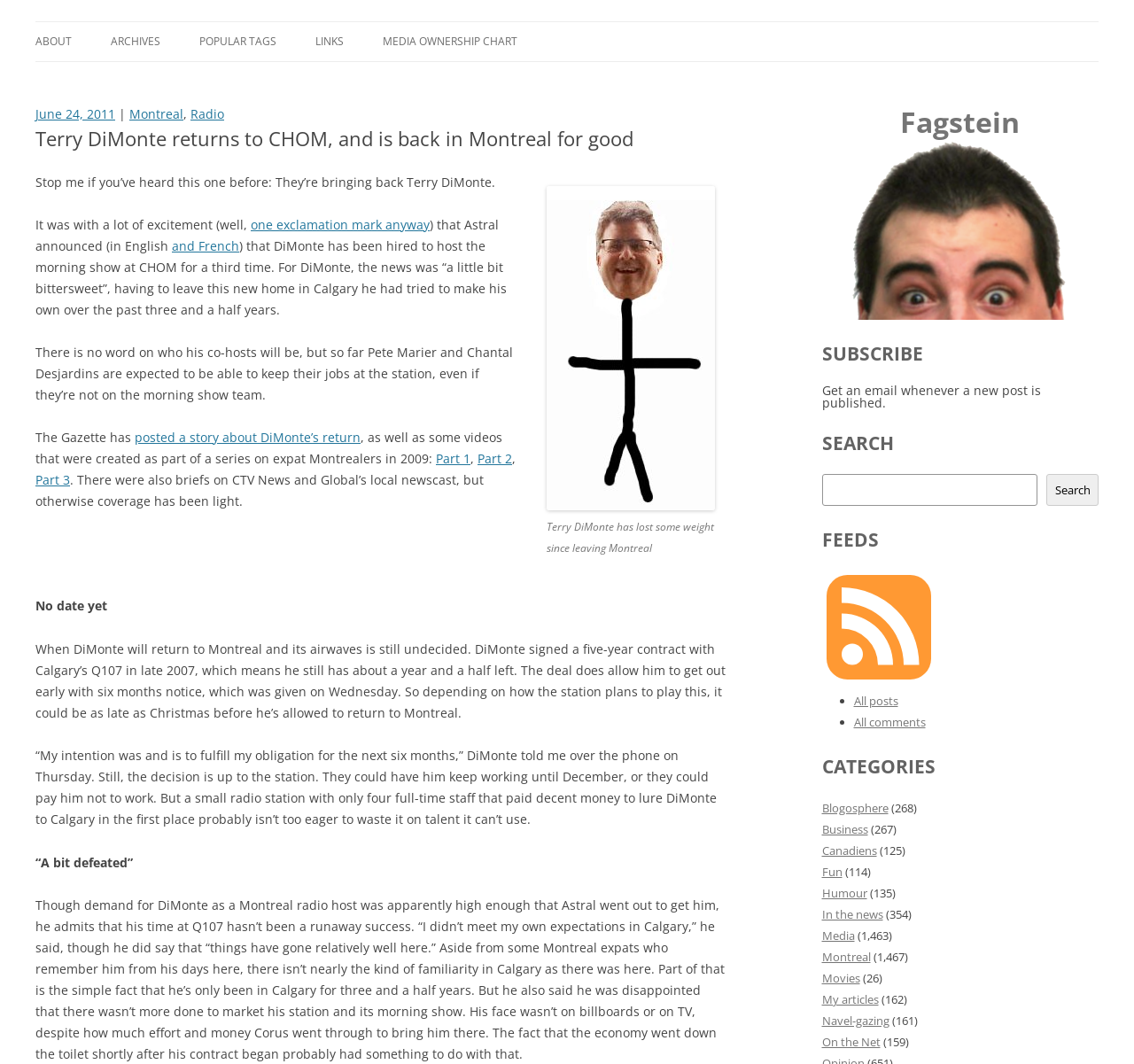Determine the bounding box coordinates of the section to be clicked to follow the instruction: "Search for a post". The coordinates should be given as four float numbers between 0 and 1, formatted as [left, top, right, bottom].

[0.725, 0.446, 0.915, 0.476]